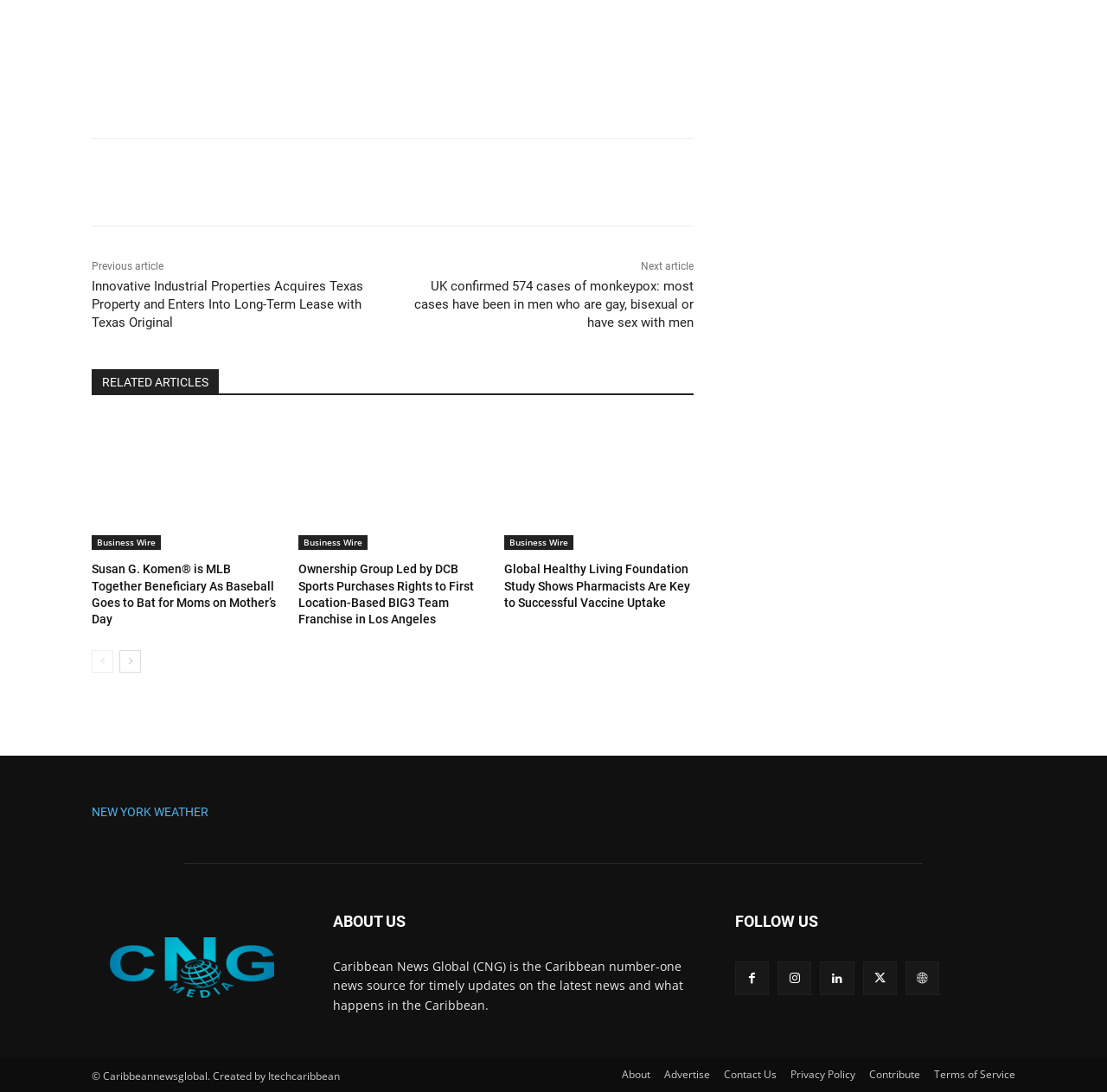Locate the bounding box coordinates of the clickable region necessary to complete the following instruction: "Read the article 'Innovative Industrial Properties Acquires Texas Property and Enters Into Long-Term Lease with Texas Original'". Provide the coordinates in the format of four float numbers between 0 and 1, i.e., [left, top, right, bottom].

[0.083, 0.255, 0.328, 0.303]